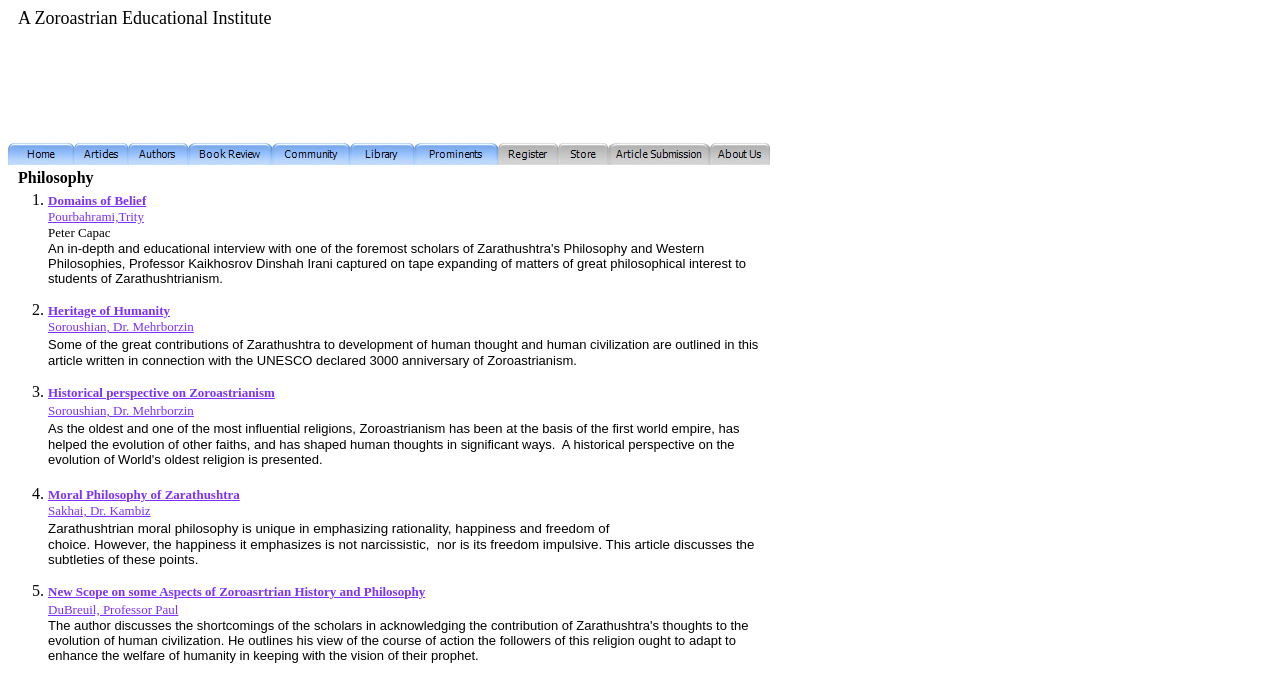Using the elements shown in the image, answer the question comprehensively: Who is the author of the third article?

I looked at the list of articles and found that the third article is 'Historical perspective on Zoroastrianism' and its author is Soroushian, Dr. Mehrborzin.